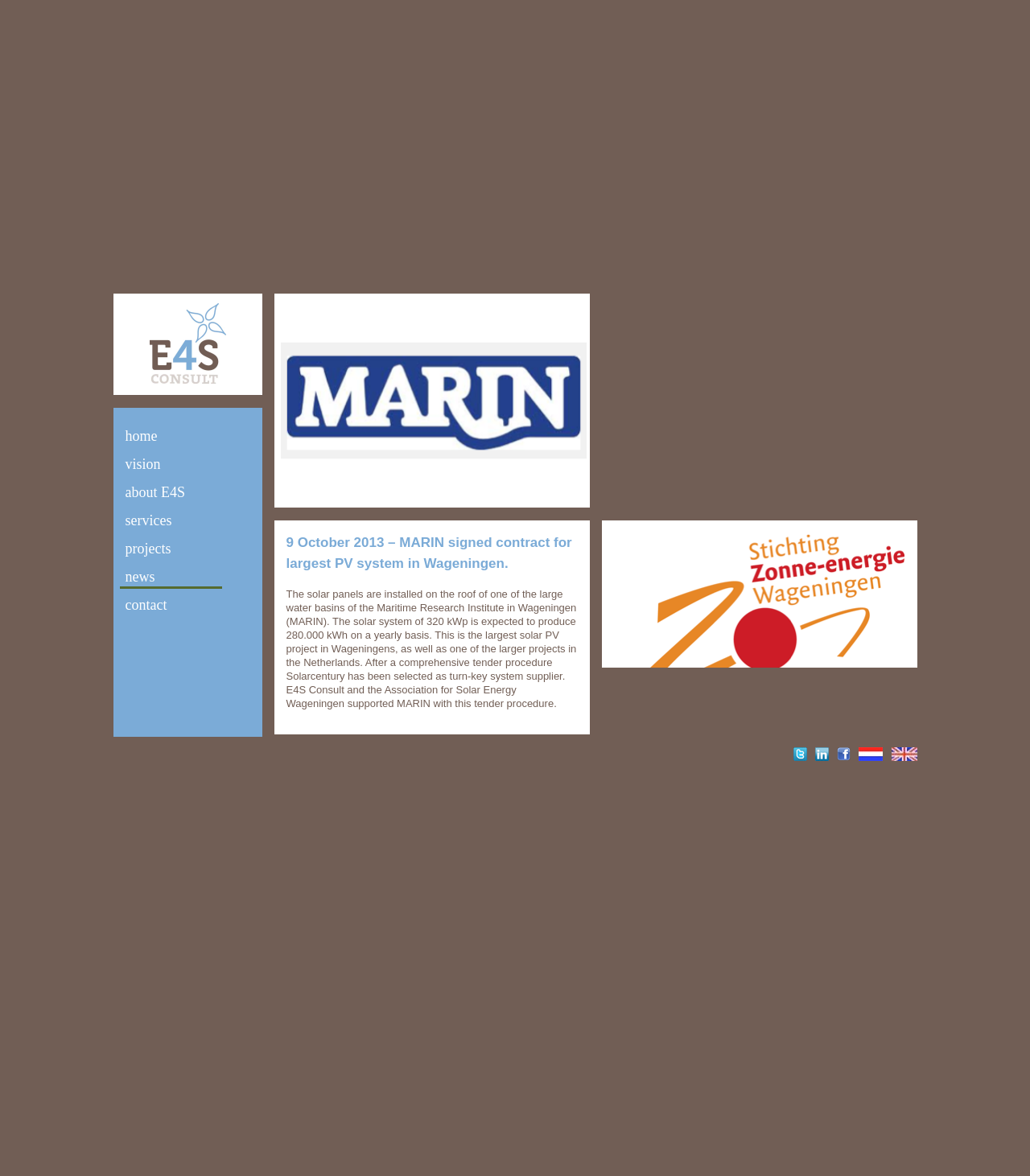Who was selected as the turn-key system supplier?
Look at the screenshot and respond with a single word or phrase.

Solarcentury